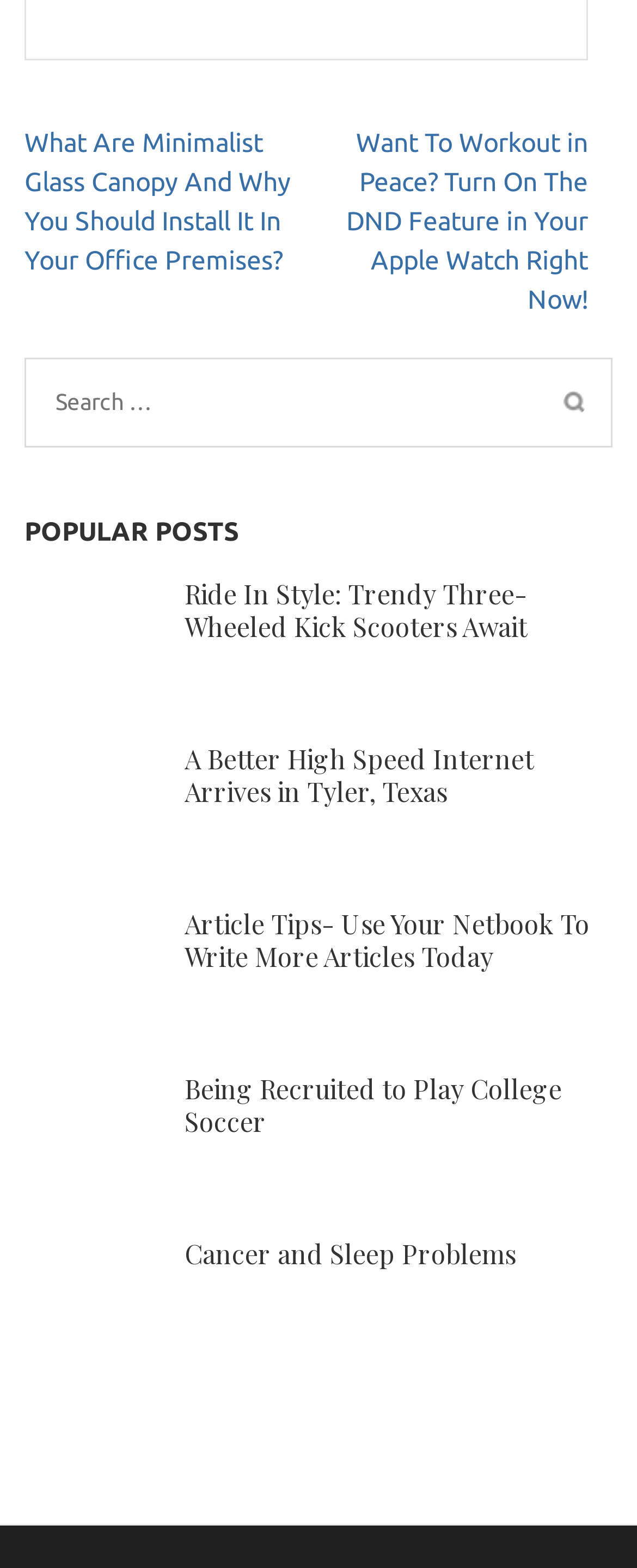Identify the coordinates of the bounding box for the element that must be clicked to accomplish the instruction: "Read the article about minimalist glass canopy".

[0.038, 0.081, 0.456, 0.175]